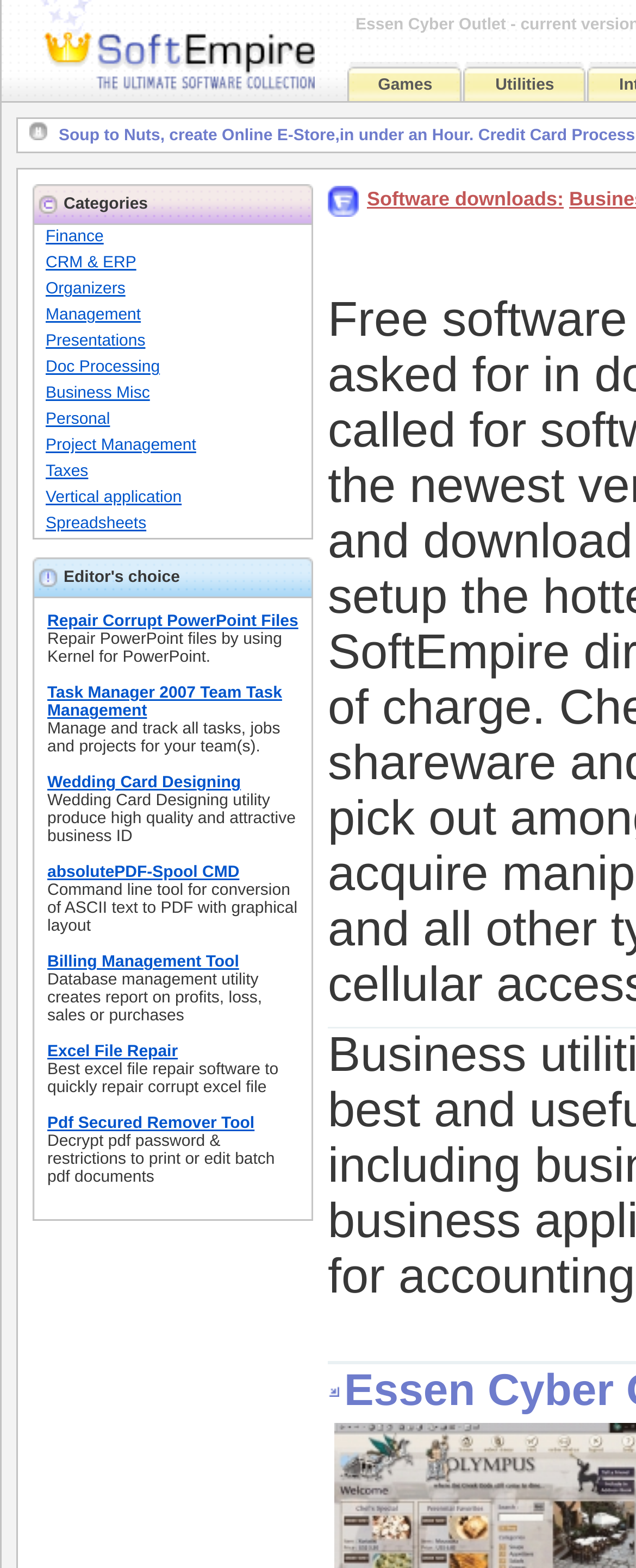What is the category of the 'Games' link?
Please provide a single word or phrase based on the screenshot.

Games